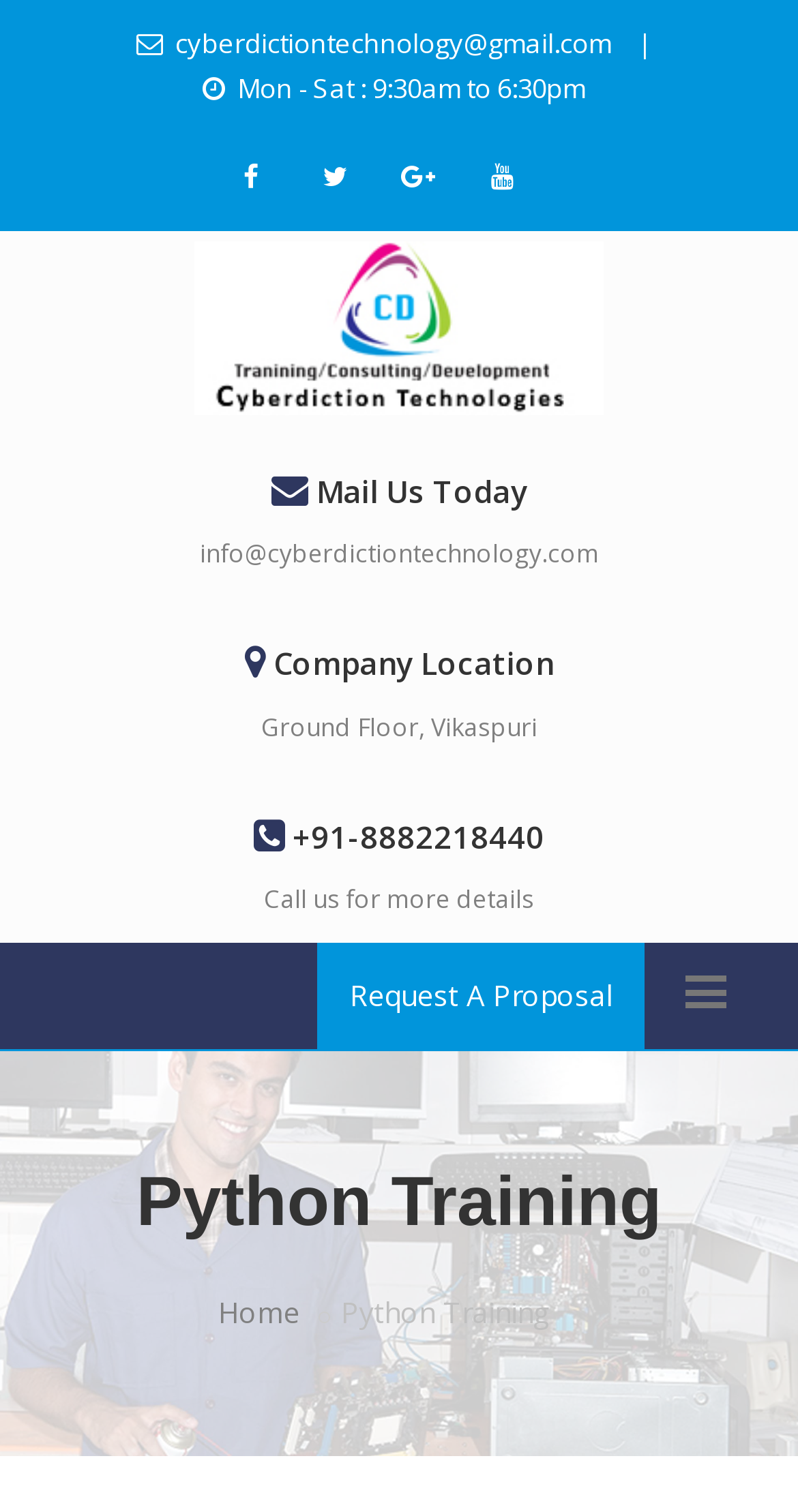Analyze the image and provide a detailed answer to the question: What is the training topic mentioned on the page?

I found the training topic by looking at the heading element with the text 'Python Training' which is located at the bottom of the page.